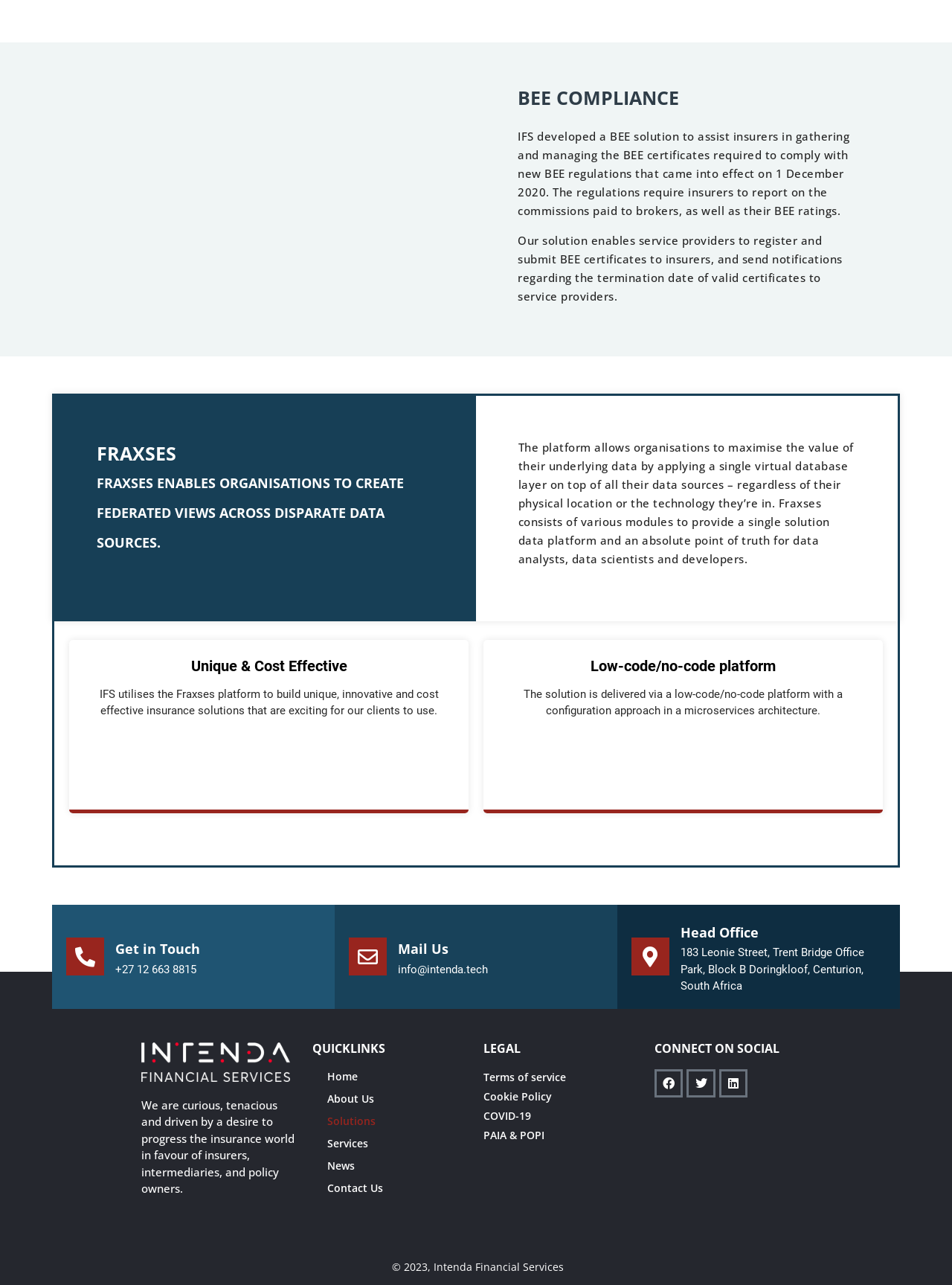Using a single word or phrase, answer the following question: 
What is the purpose of the Fraxses platform?

To provide a single solution data platform